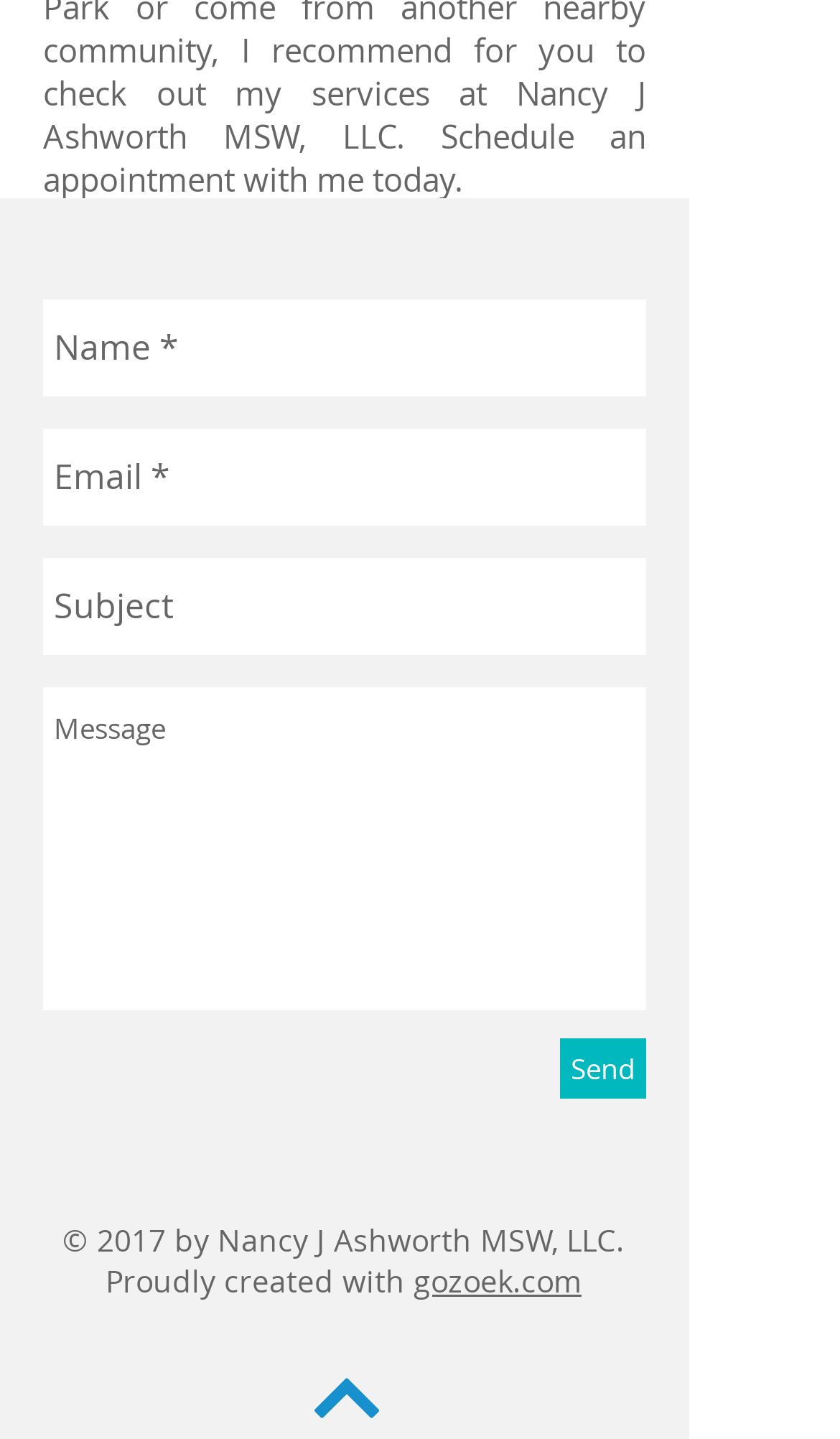Answer the question with a brief word or phrase:
What is the required information to send a message?

Name and Email